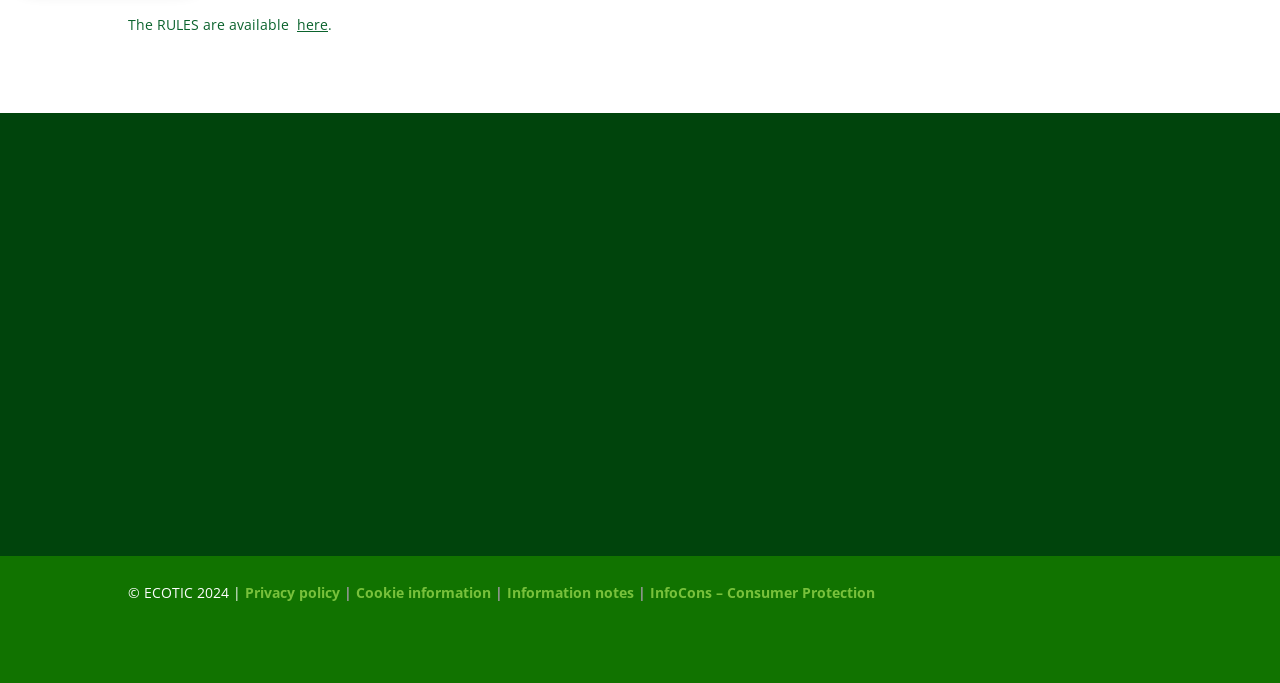Please locate the bounding box coordinates of the region I need to click to follow this instruction: "Get Cookie information".

[0.278, 0.854, 0.384, 0.882]